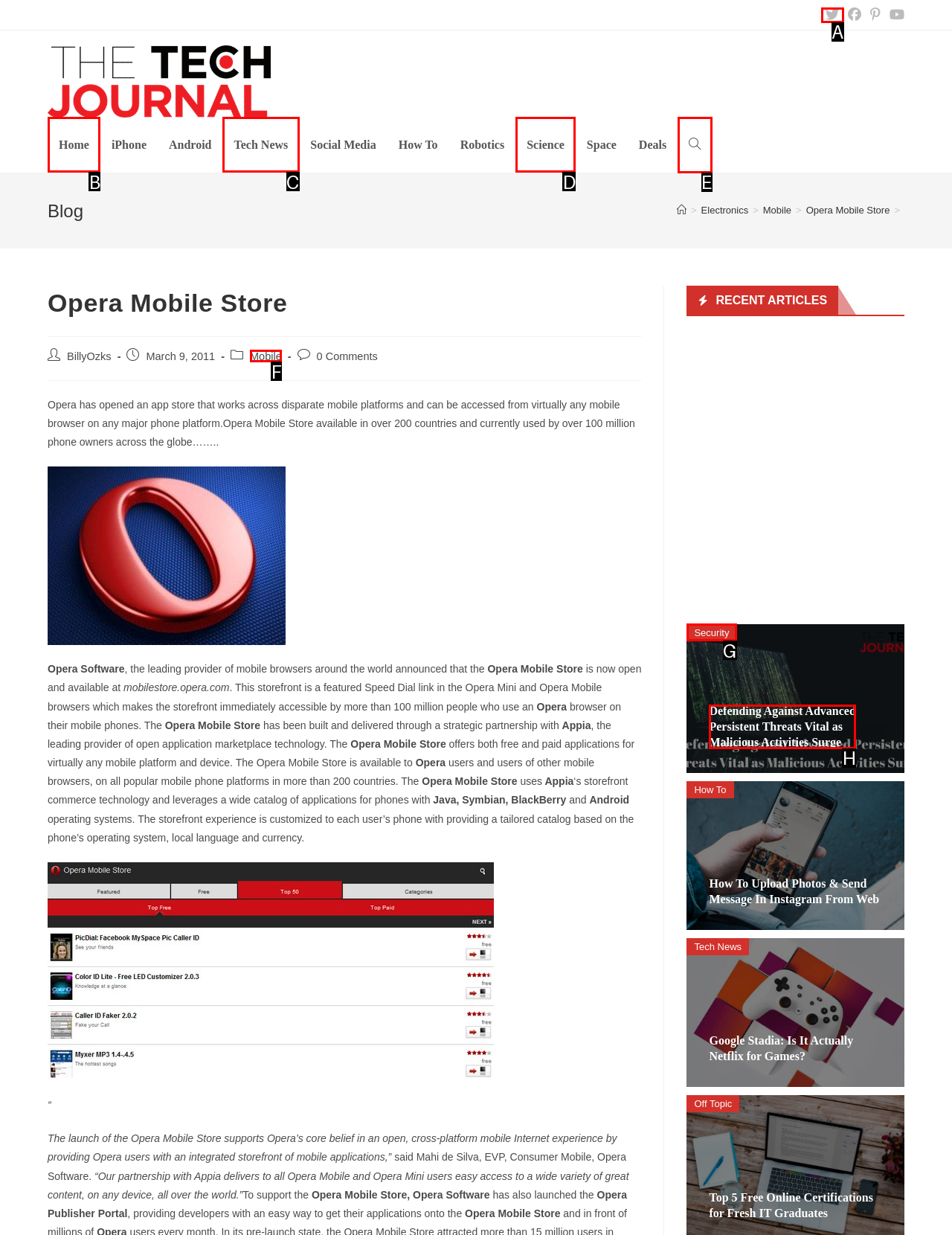From the given choices, which option should you click to complete this task: Search for something on the website? Answer with the letter of the correct option.

E